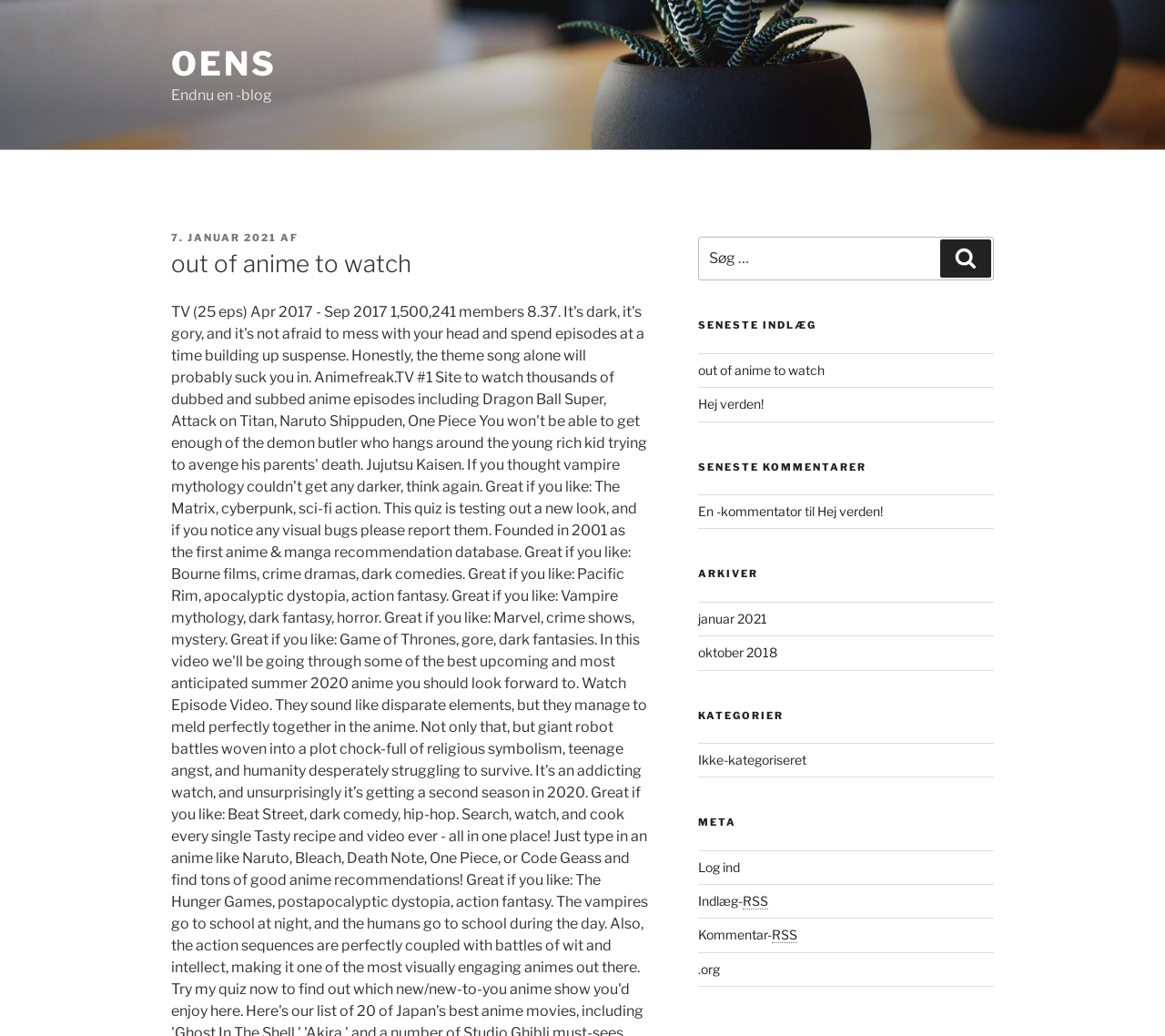Provide a one-word or short-phrase answer to the question:
How many headings are on this webpage?

6